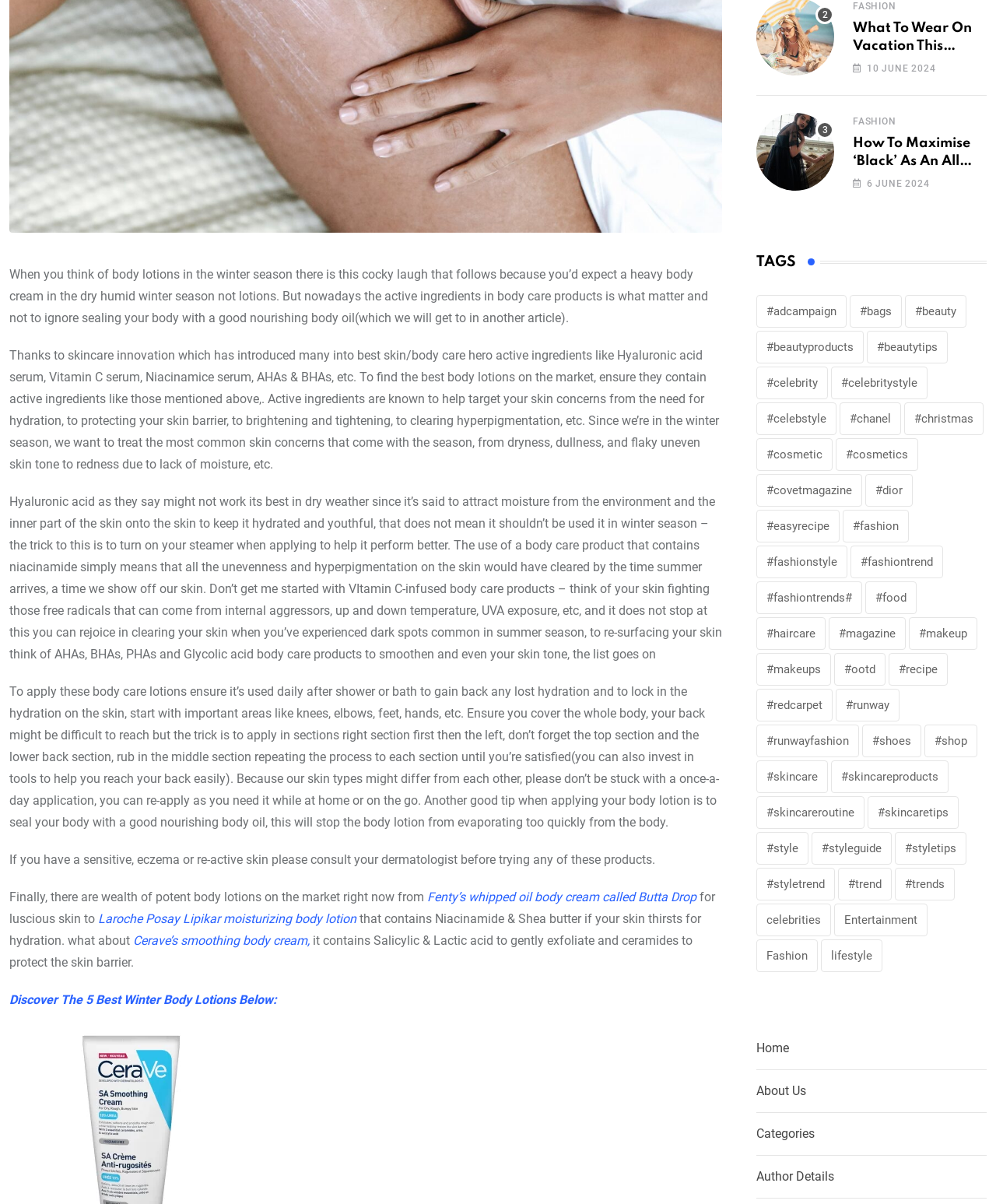Determine the bounding box for the UI element as described: "#shoes". The coordinates should be represented as four float numbers between 0 and 1, formatted as [left, top, right, bottom].

[0.866, 0.602, 0.925, 0.629]